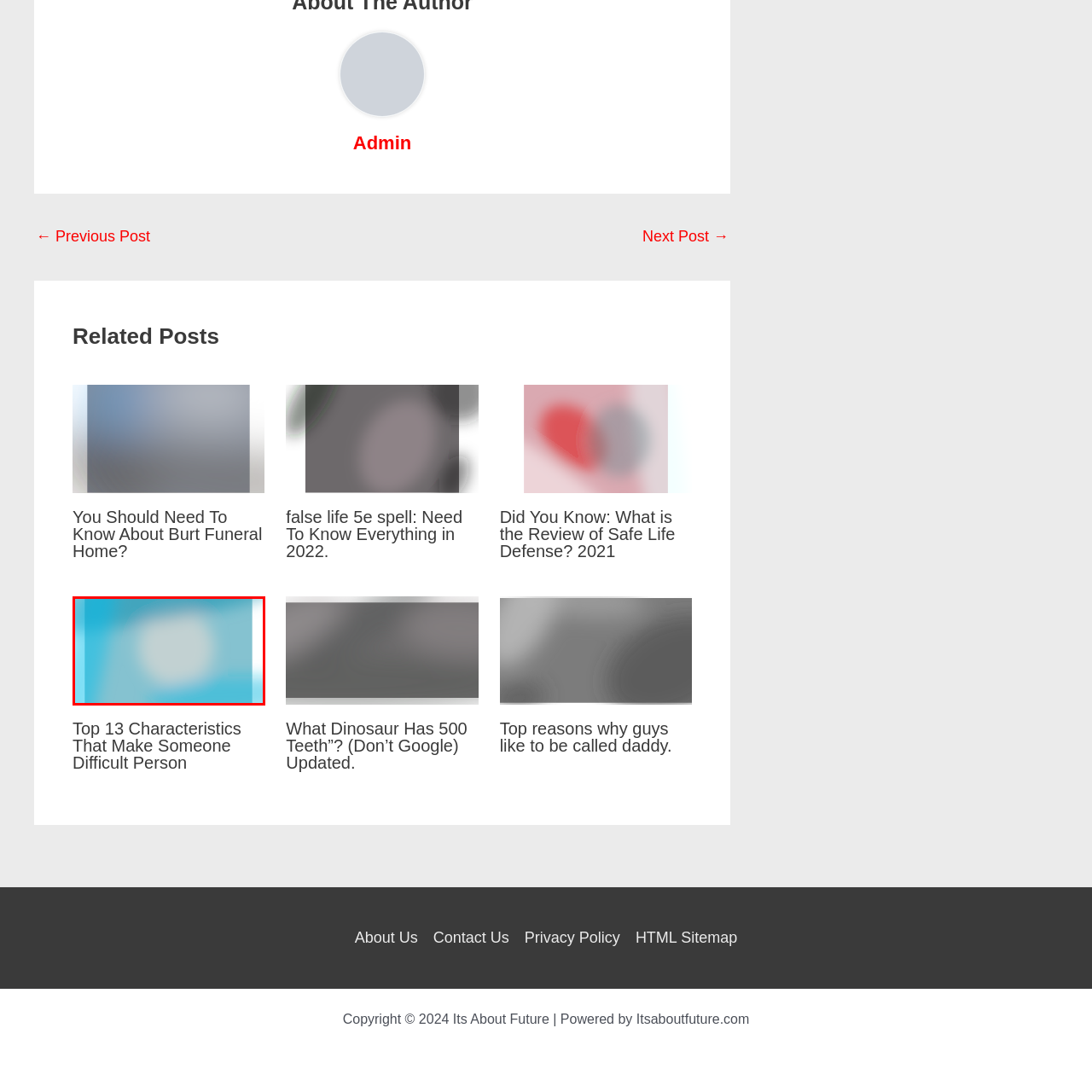What emotion does the image convey?
Focus on the red-bounded area of the image and reply with one word or a short phrase.

Tranquility